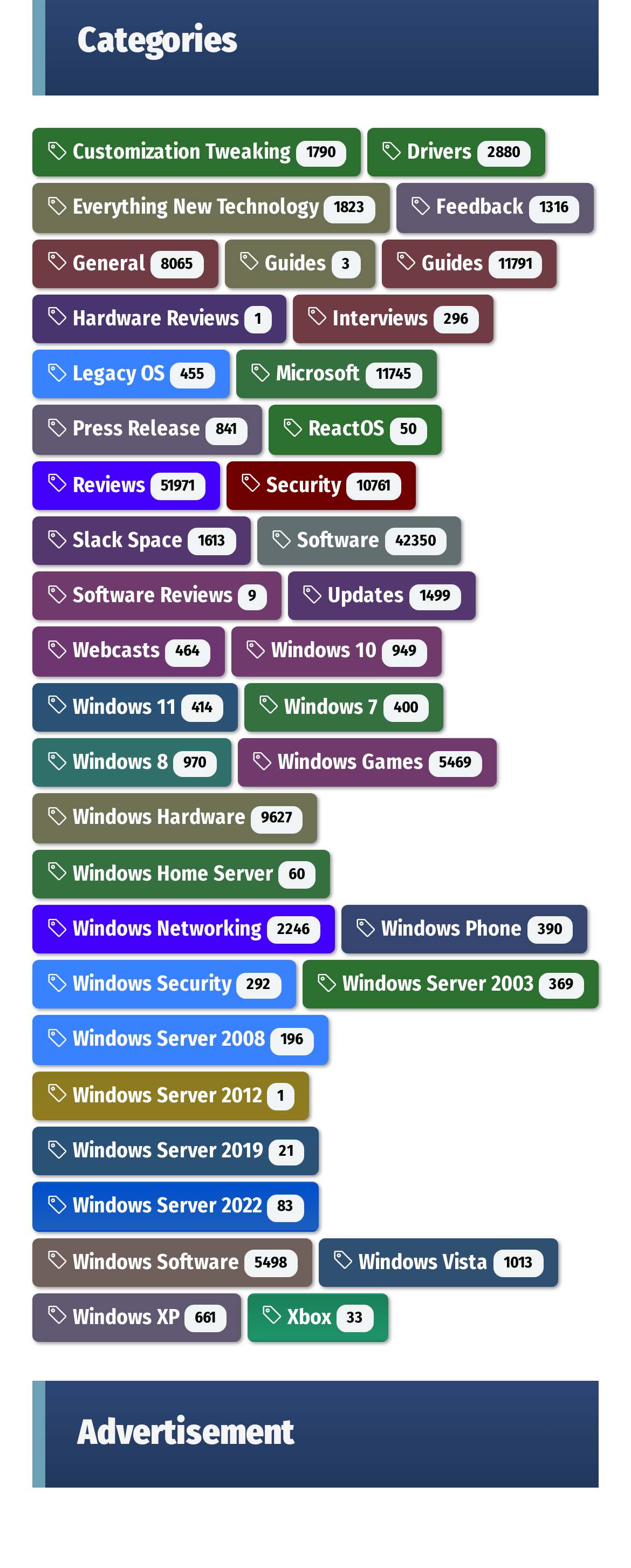What is the category with the highest number of articles?
Give a detailed response to the question by analyzing the screenshot.

I examined the link texts and their corresponding bounding box coordinates. I found that the category with the highest number of articles is 'Software' with 42,350 articles.